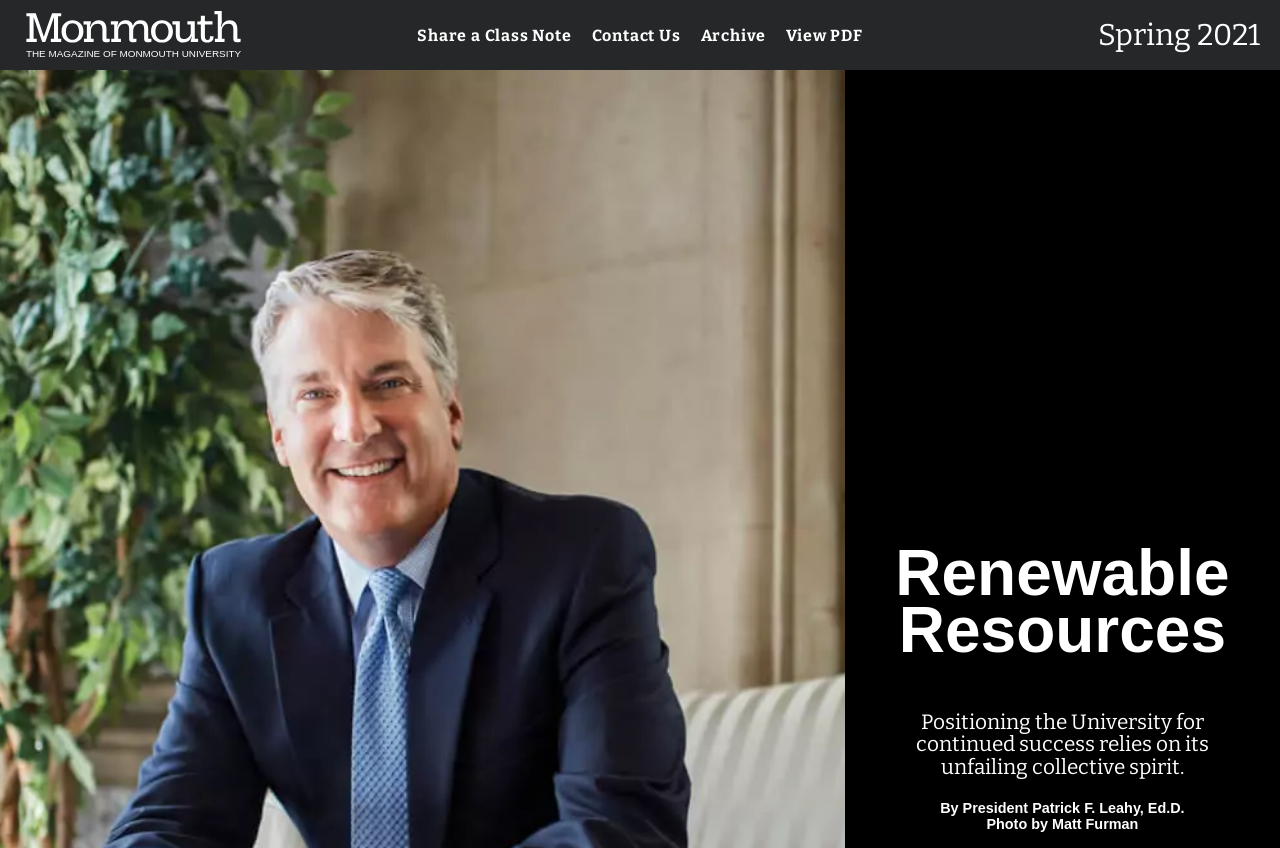Provide a short answer to the following question with just one word or phrase: What is the season of the magazine issue?

Spring